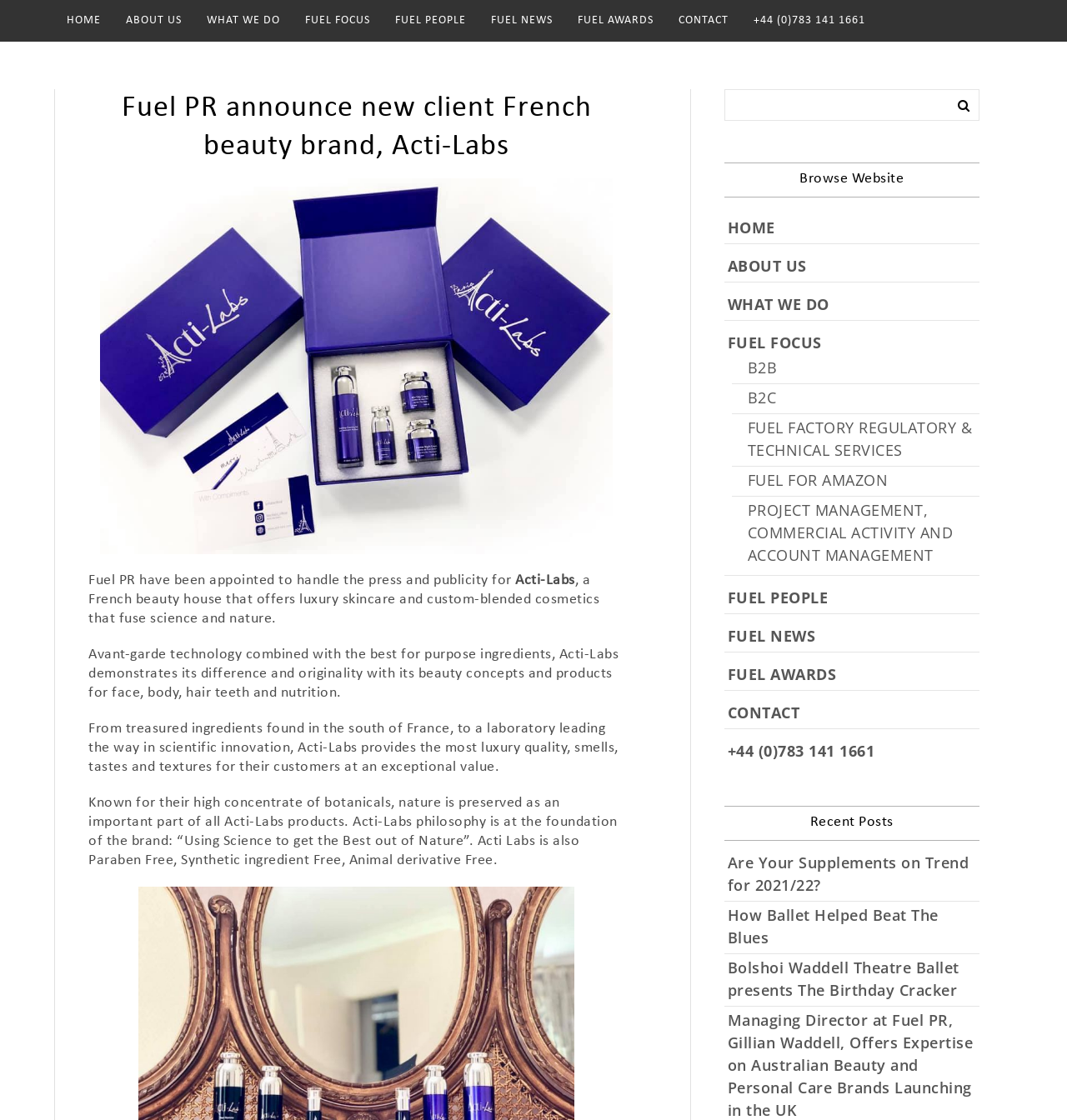Please identify the coordinates of the bounding box for the clickable region that will accomplish this instruction: "Click the search button".

[0.884, 0.079, 0.912, 0.103]